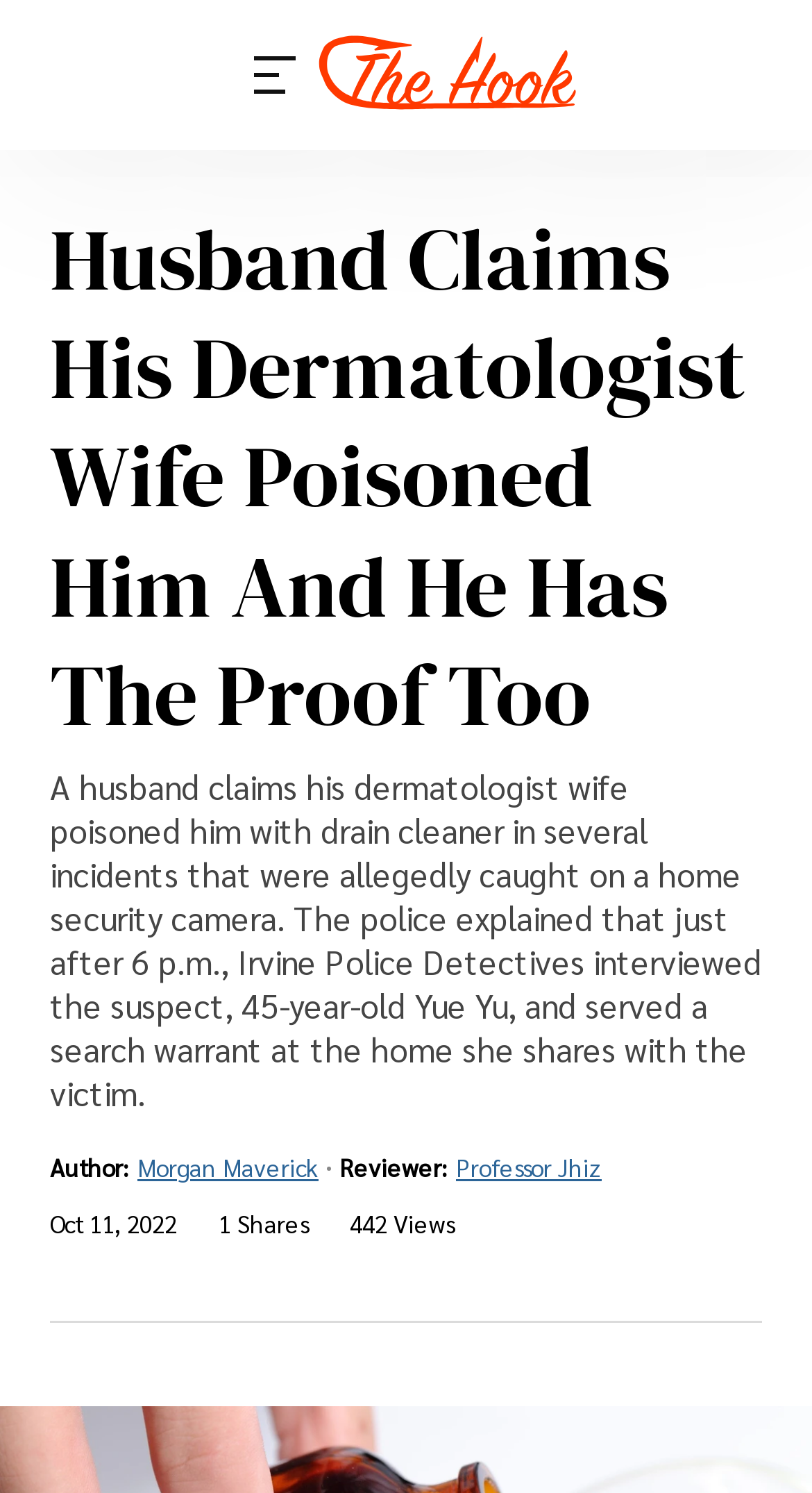Give a concise answer of one word or phrase to the question: 
What is the name of the website?

thehookweb.com